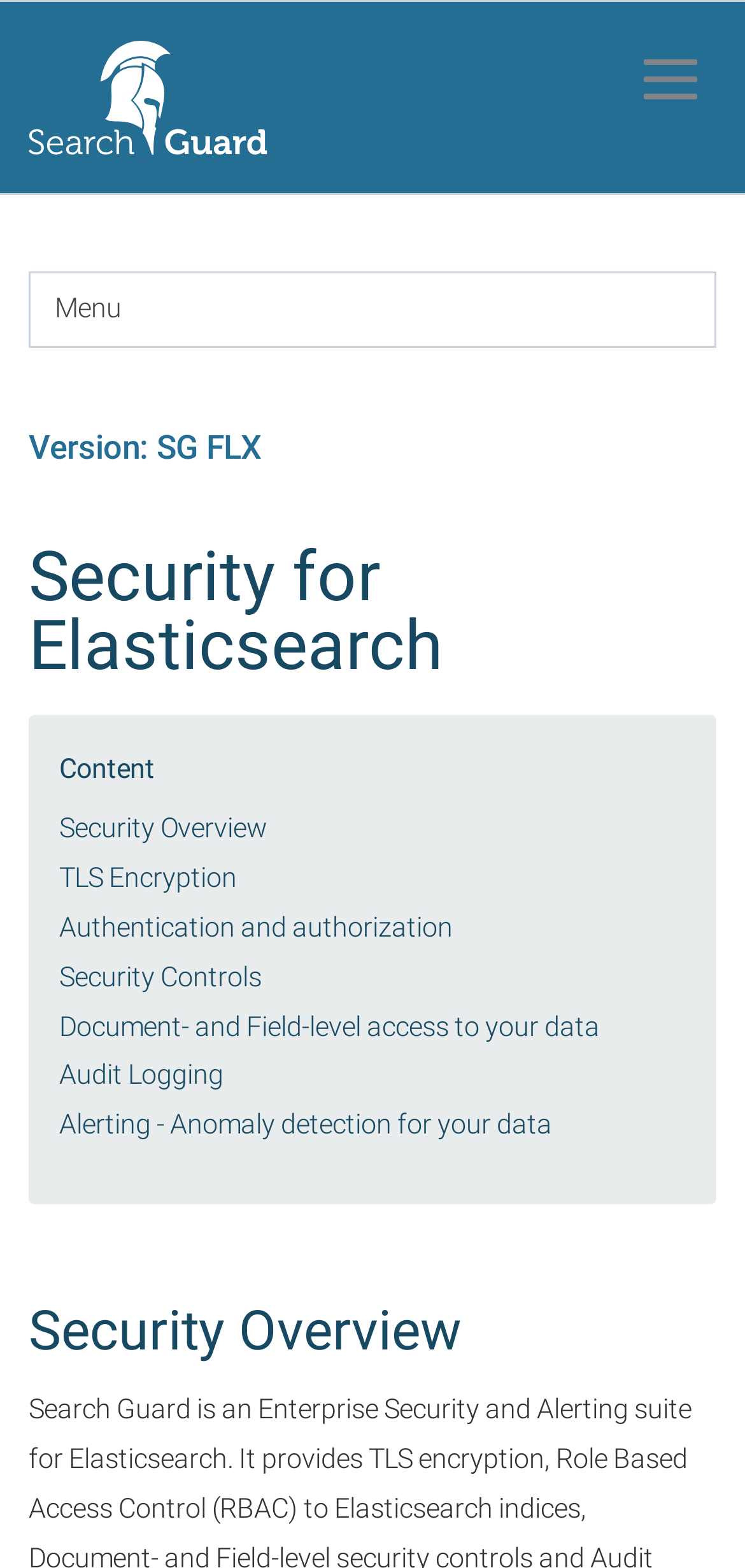Determine the bounding box coordinates for the area you should click to complete the following instruction: "read article about home warranty".

None